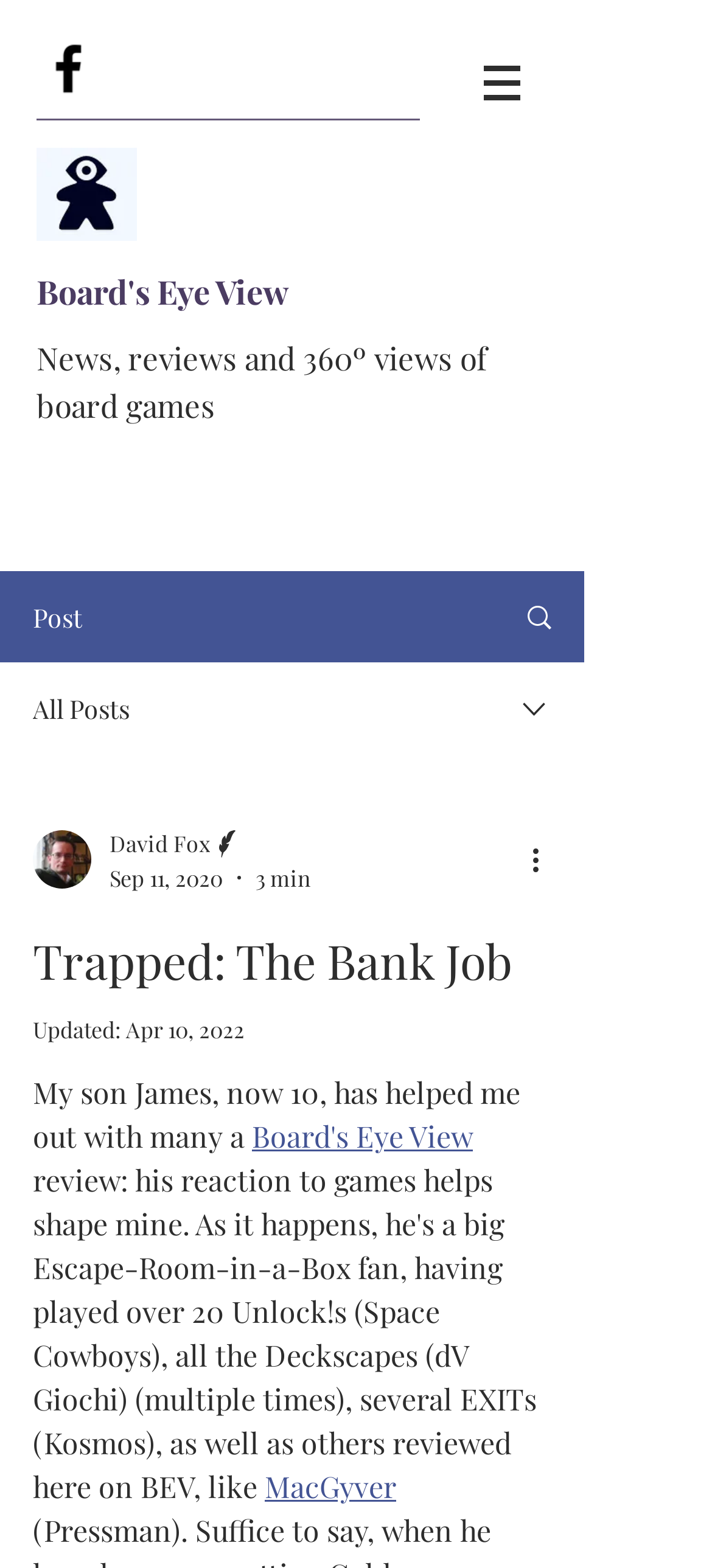Please give the bounding box coordinates of the area that should be clicked to fulfill the following instruction: "Click the facebook link". The coordinates should be in the format of four float numbers from 0 to 1, i.e., [left, top, right, bottom].

[0.051, 0.023, 0.141, 0.064]